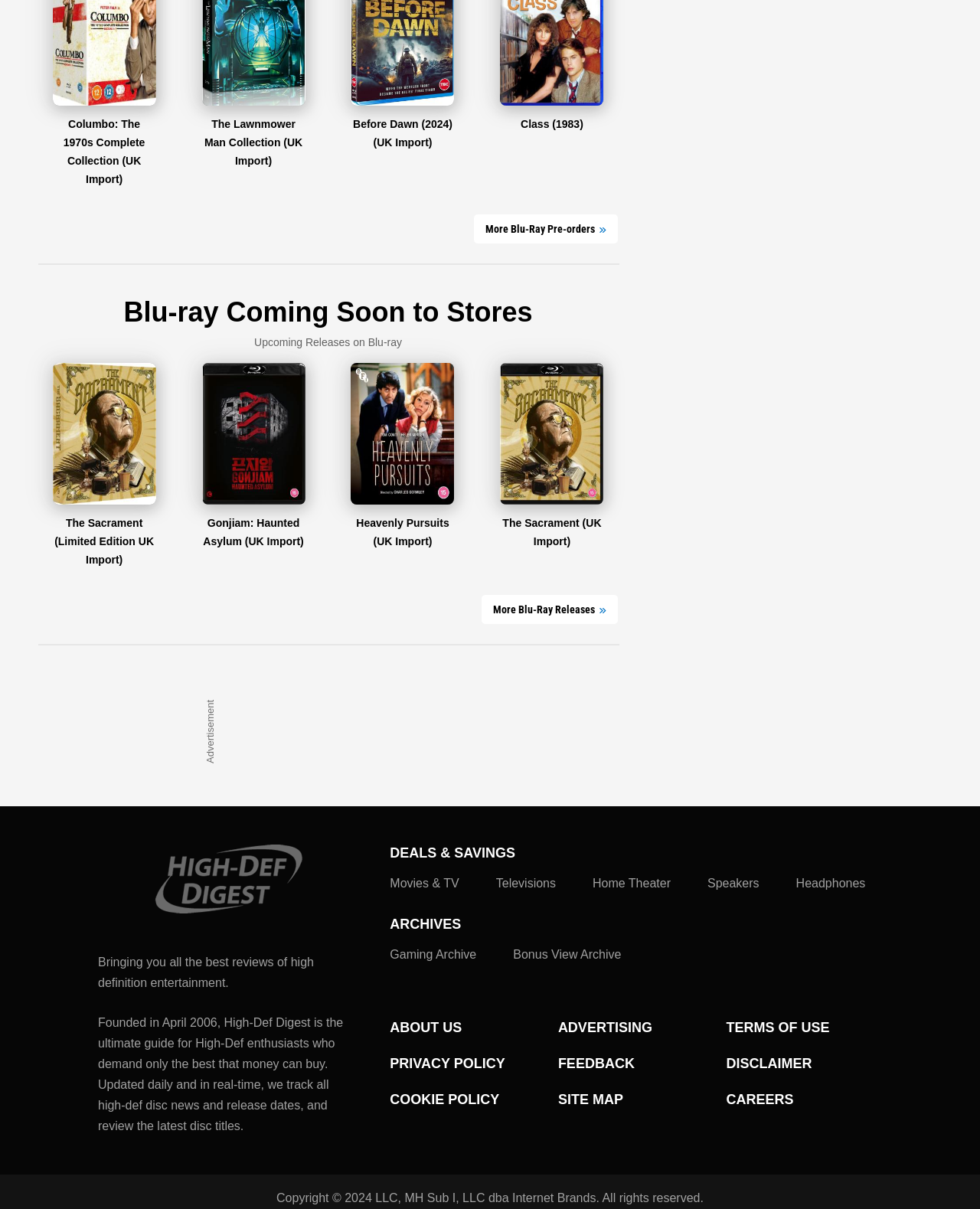What is the website about?
Give a detailed explanation using the information visible in the image.

Based on the webpage content, it appears to be a website focused on high-definition entertainment, providing reviews and information about Blu-ray releases and related products.